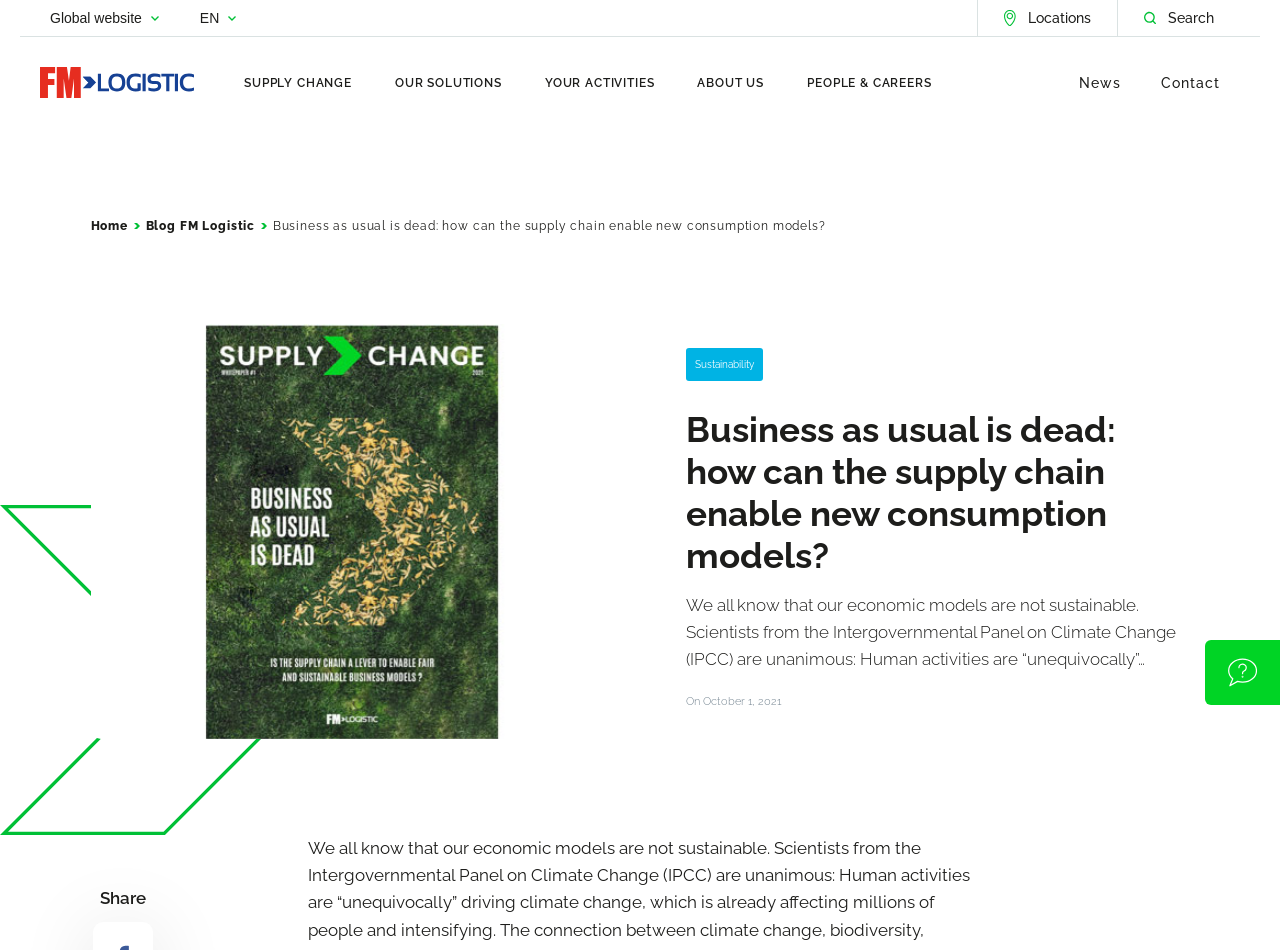Please identify the bounding box coordinates of the clickable element to fulfill the following instruction: "Go to locations page". The coordinates should be four float numbers between 0 and 1, i.e., [left, top, right, bottom].

[0.784, 0.011, 0.852, 0.027]